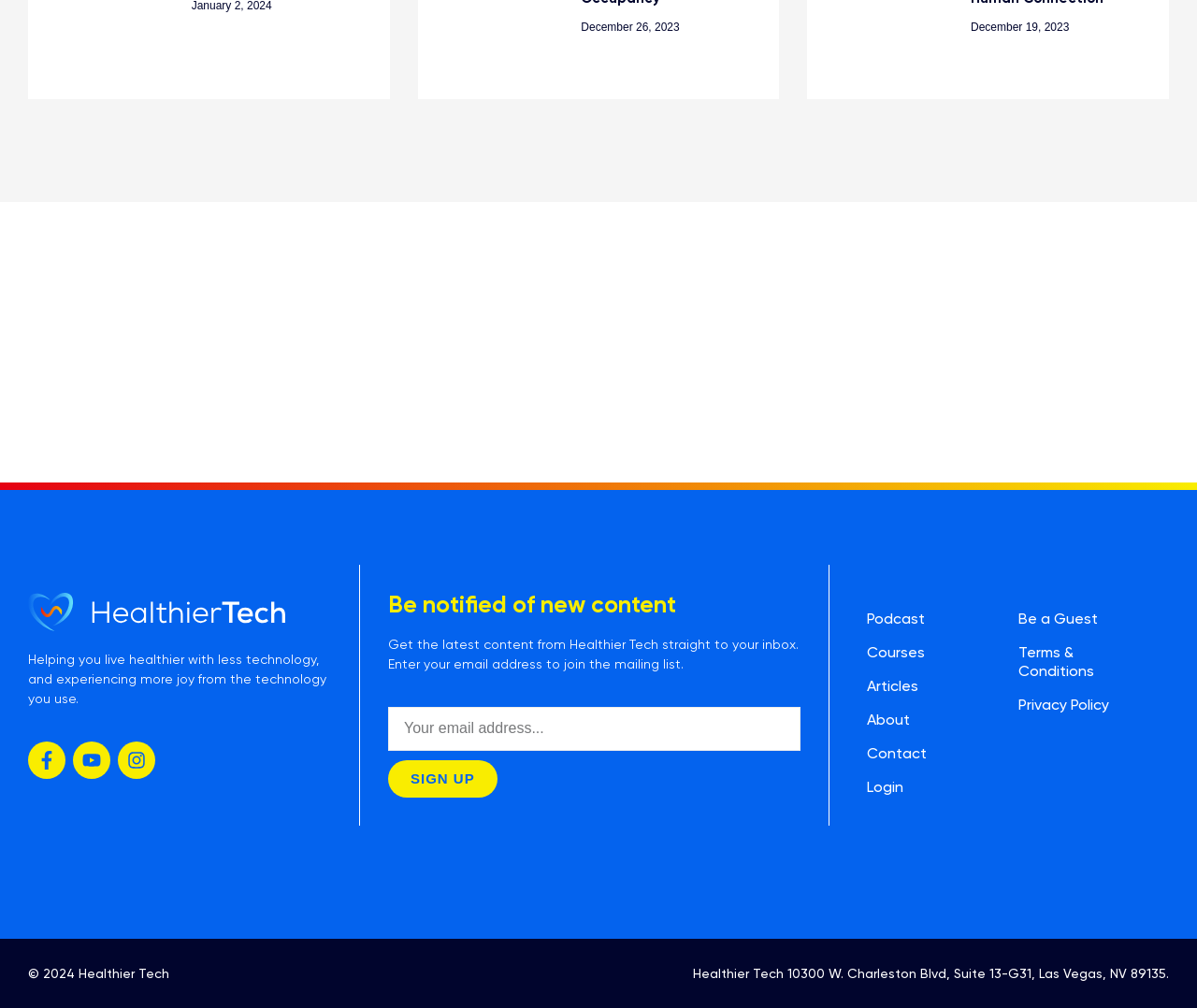Provide a brief response to the question using a single word or phrase: 
What is the copyright year?

2024